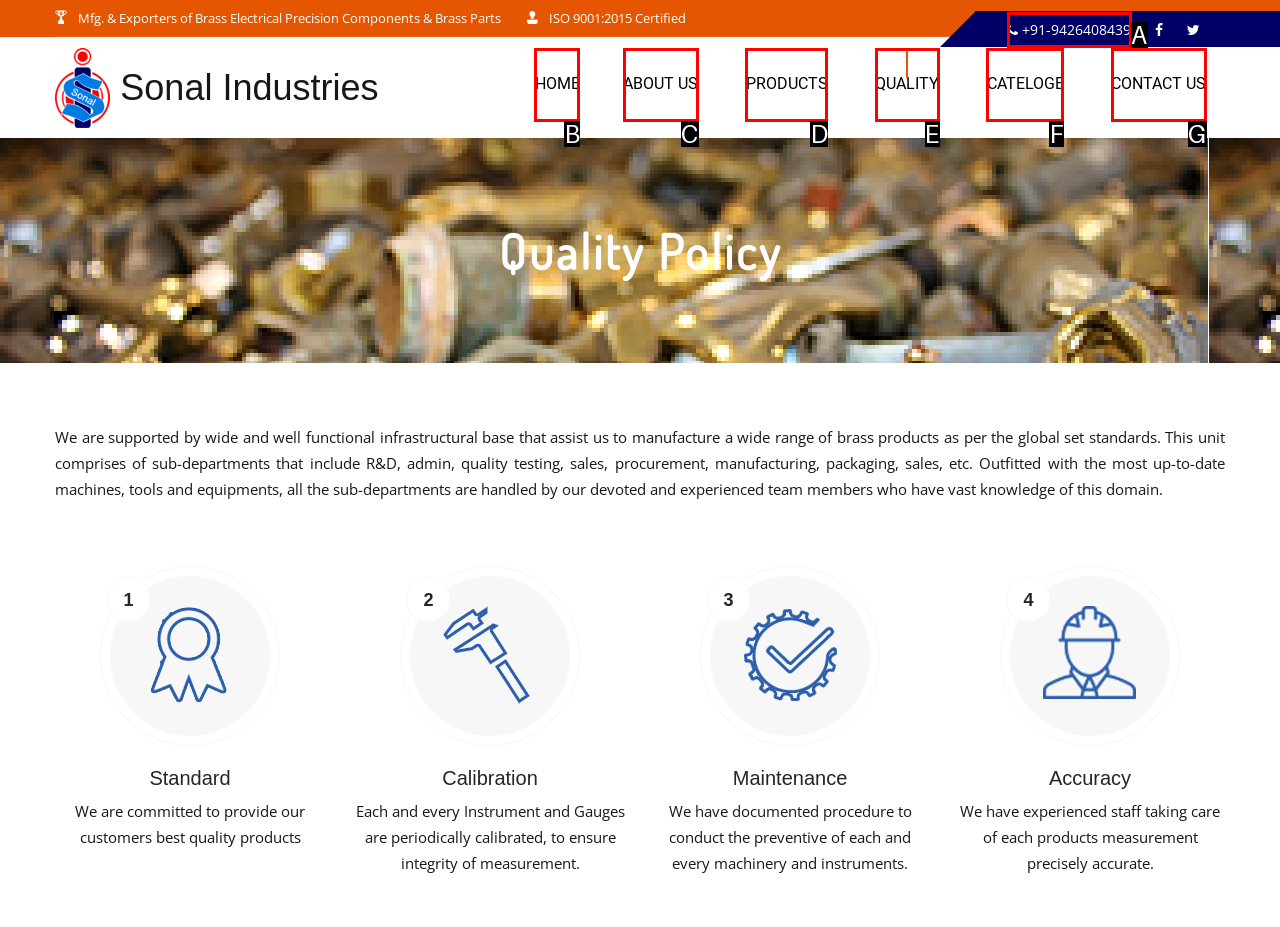From the provided options, which letter corresponds to the element described as: Cateloge
Answer with the letter only.

F